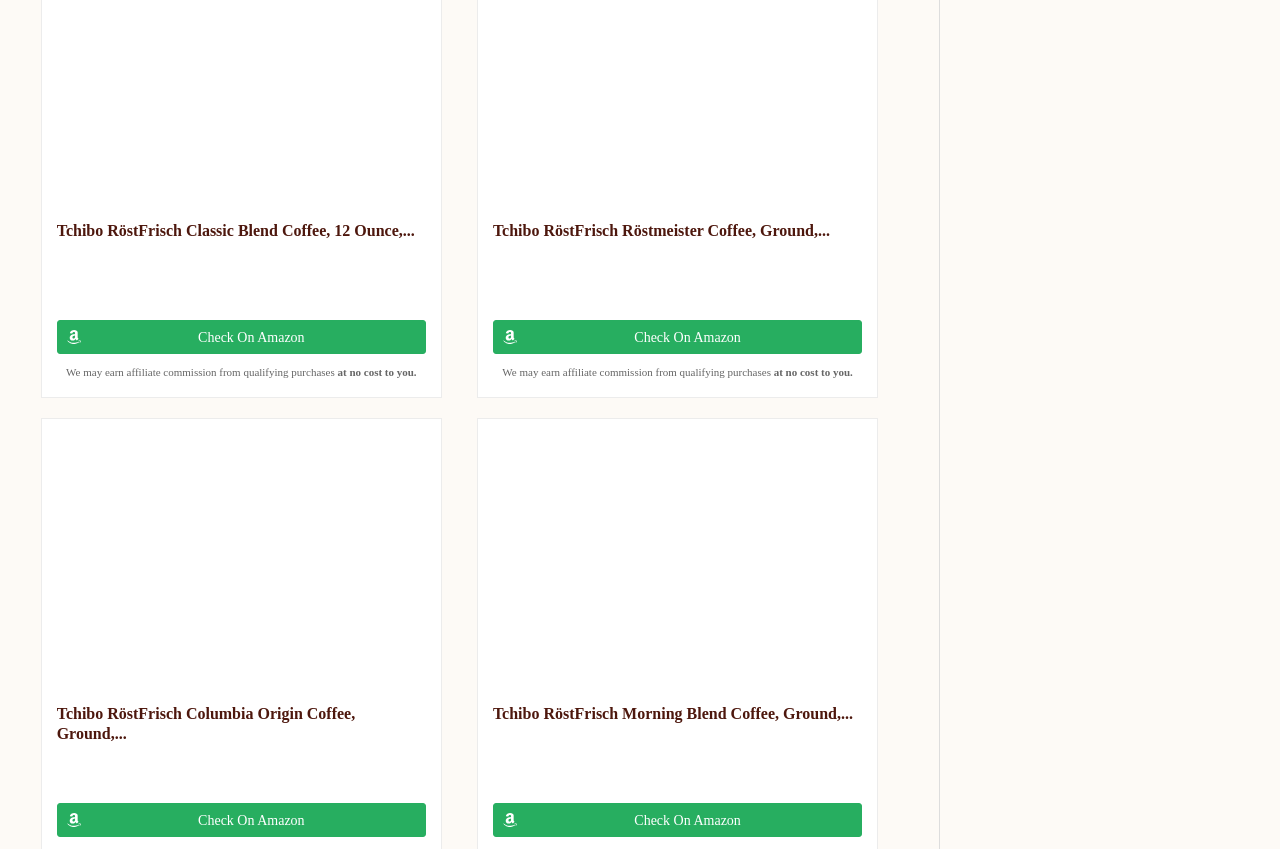Where can I check the product prices?
Please craft a detailed and exhaustive response to the question.

I saw the links 'Check On Amazon' next to each product, which suggests that I can check the product prices on Amazon.